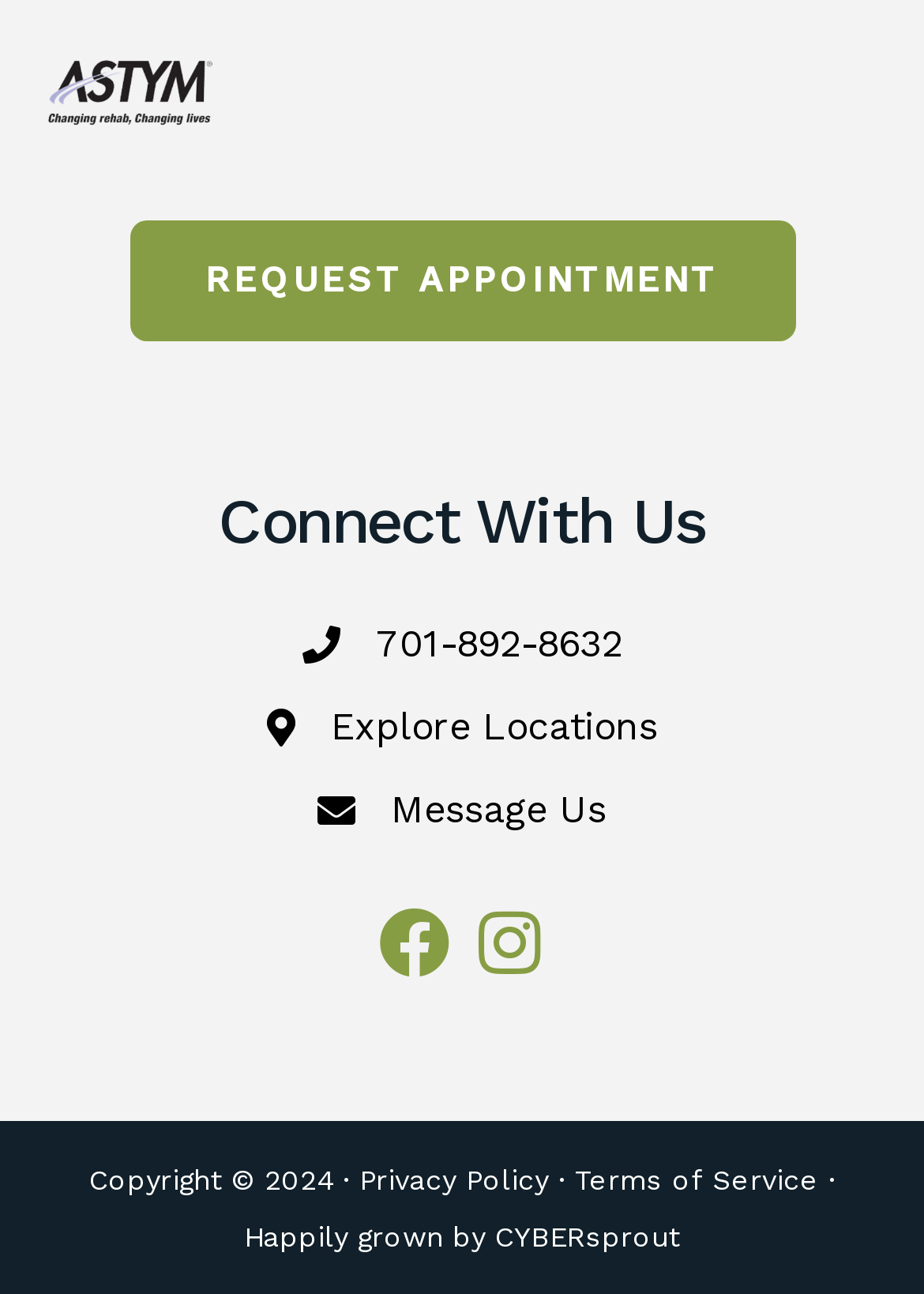Highlight the bounding box coordinates of the region I should click on to meet the following instruction: "Call the phone number".

[0.406, 0.476, 0.673, 0.52]